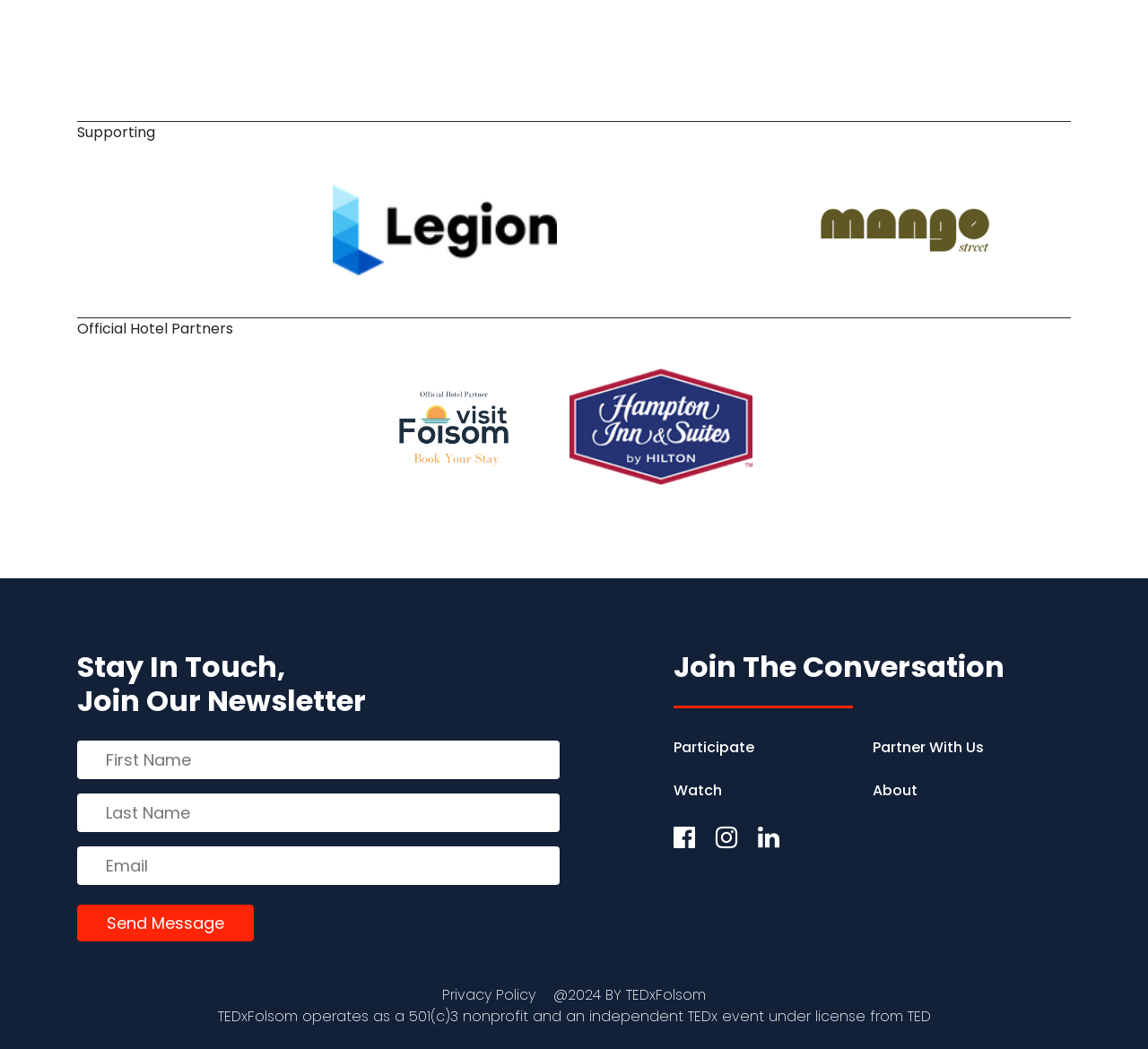Please specify the bounding box coordinates of the element that should be clicked to execute the given instruction: 'Click on the 'Granite City' link'. Ensure the coordinates are four float numbers between 0 and 1, expressed as [left, top, right, bottom].

[0.114, 0.209, 0.24, 0.228]